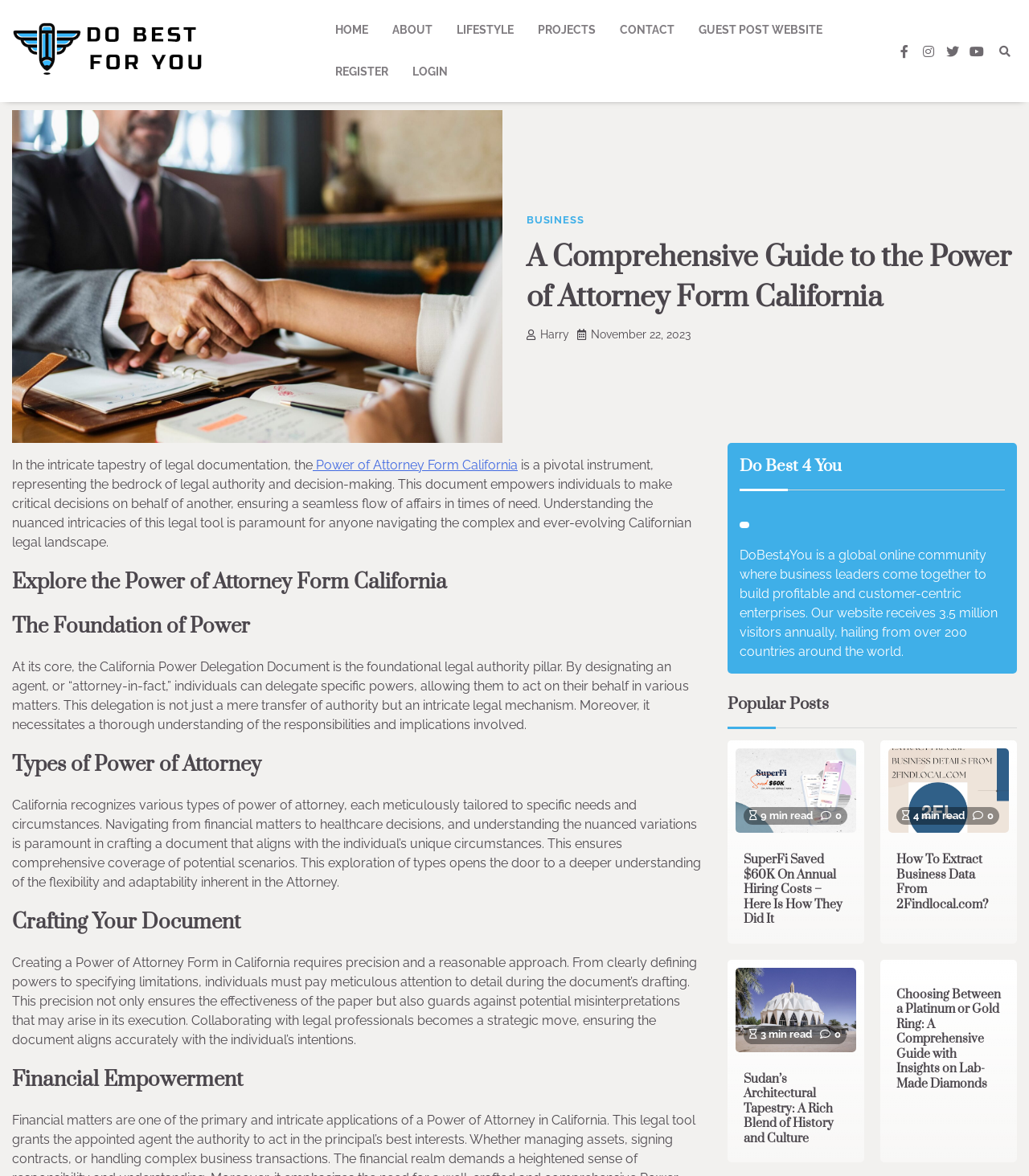Using the description: "Home", identify the bounding box of the corresponding UI element in the screenshot.

[0.314, 0.008, 0.369, 0.043]